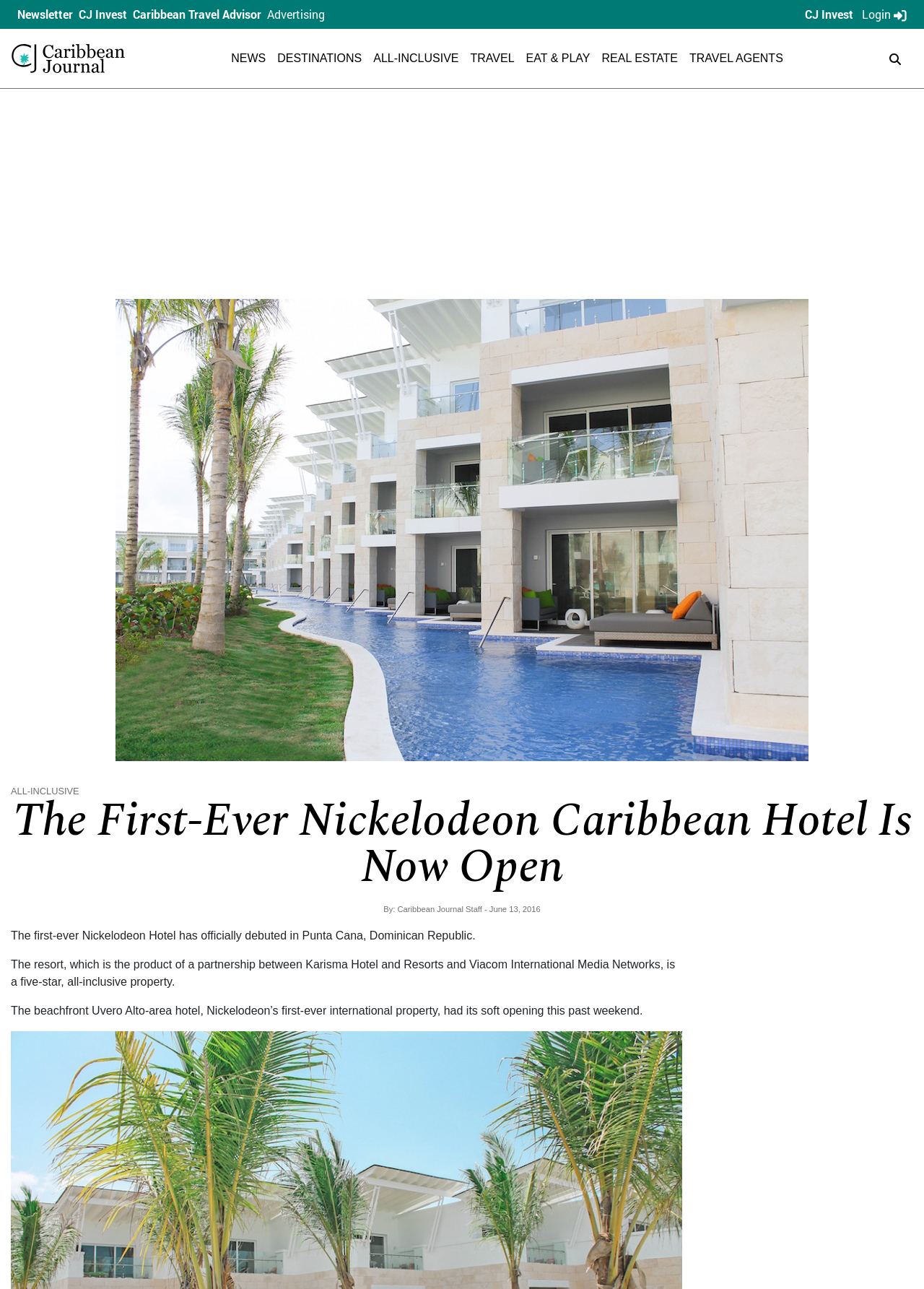What is the location of the Nickelodeon Caribbean Hotel?
Refer to the image and provide a concise answer in one word or phrase.

Punta Cana, Dominican Republic